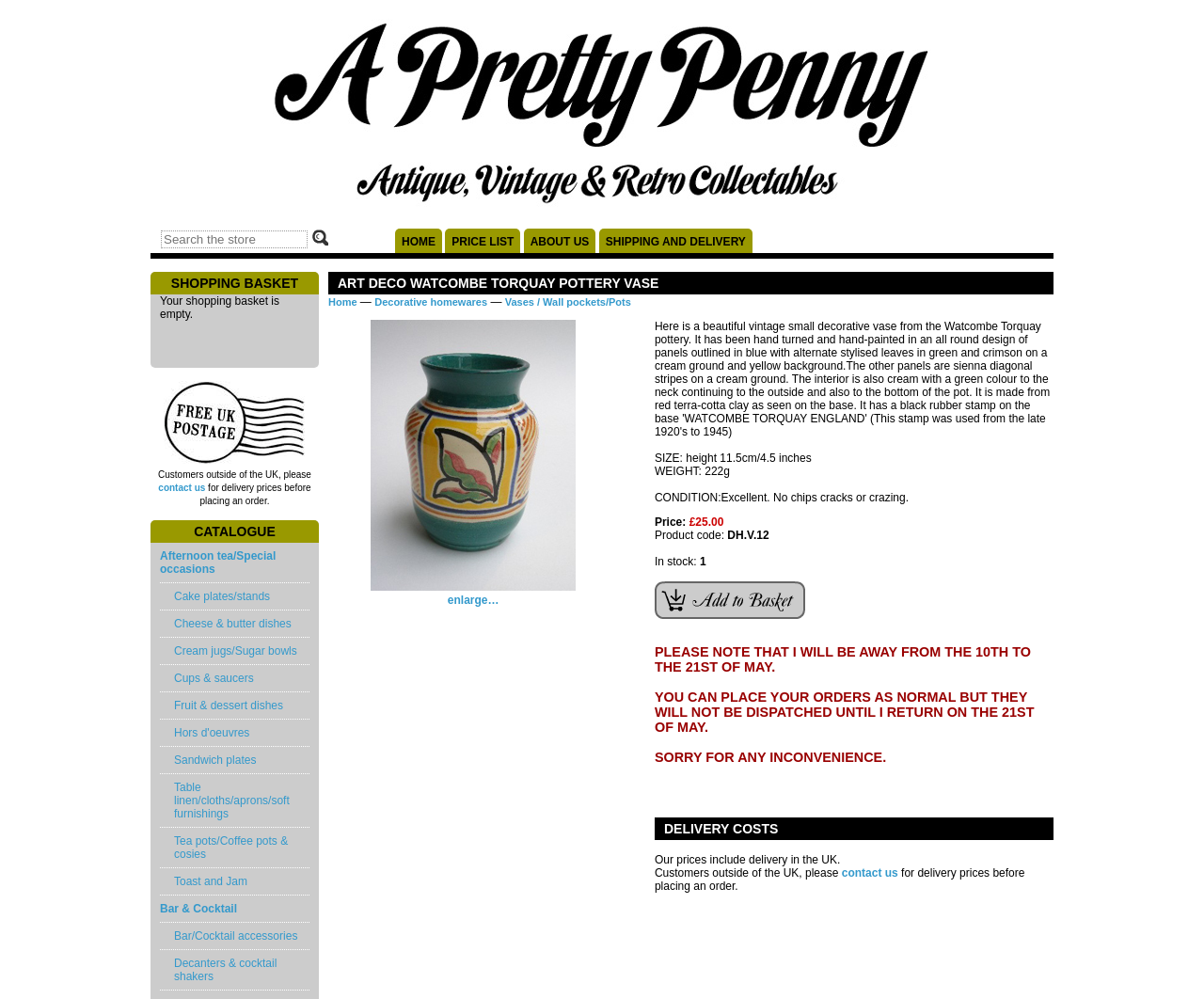What is the price of the ART DECO WATCOMBE TORQUAY POTTERY VASE?
Use the image to answer the question with a single word or phrase.

£25.00